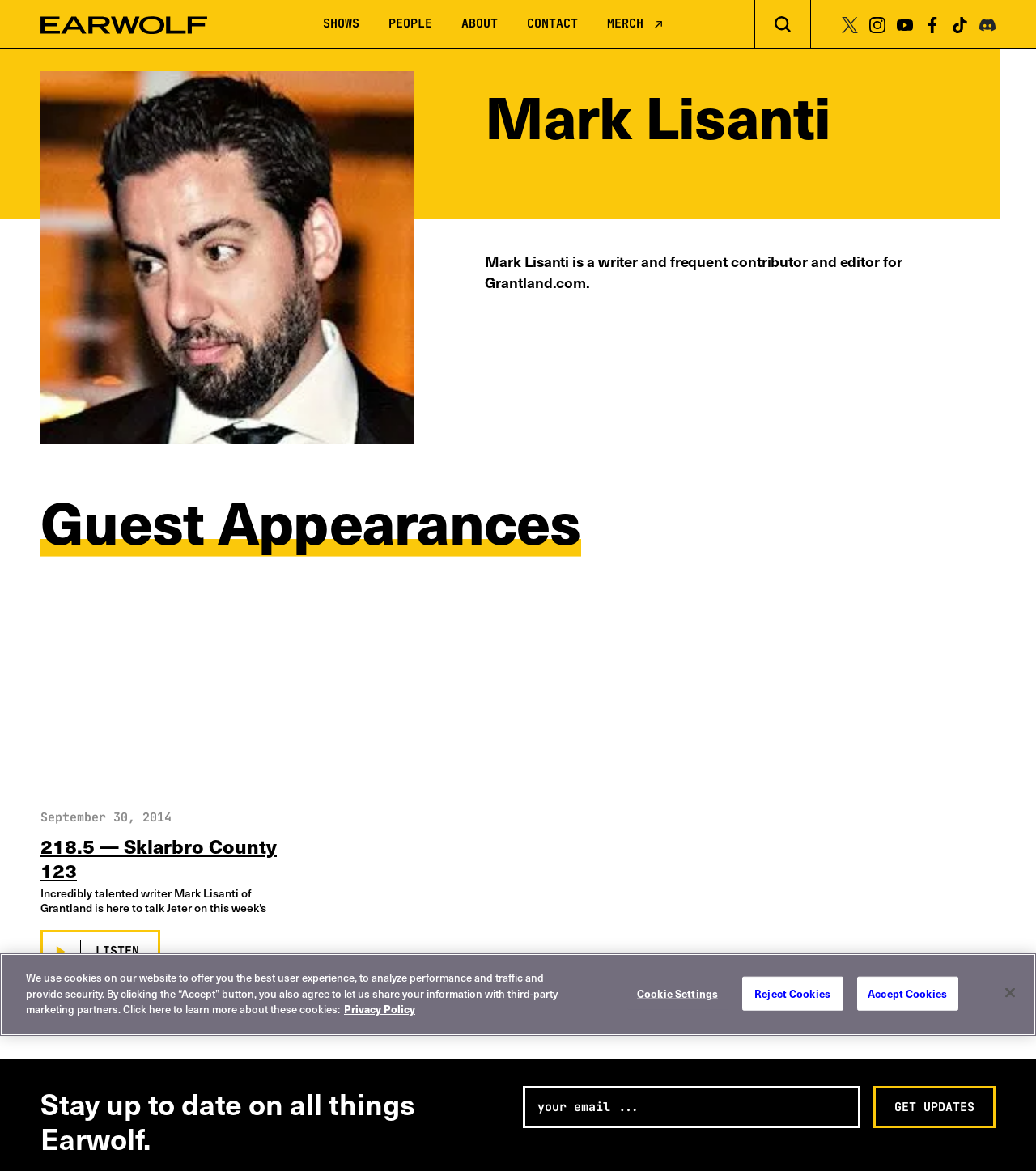What is Mark Lisanti's profession?
Using the image, elaborate on the answer with as much detail as possible.

Based on the webpage, Mark Lisanti is described as a writer and frequent contributor and editor for Grantland.com. This information is provided in the static text element with the description 'Mark Lisanti is a writer and frequent contributor and editor for Grantland.com.'